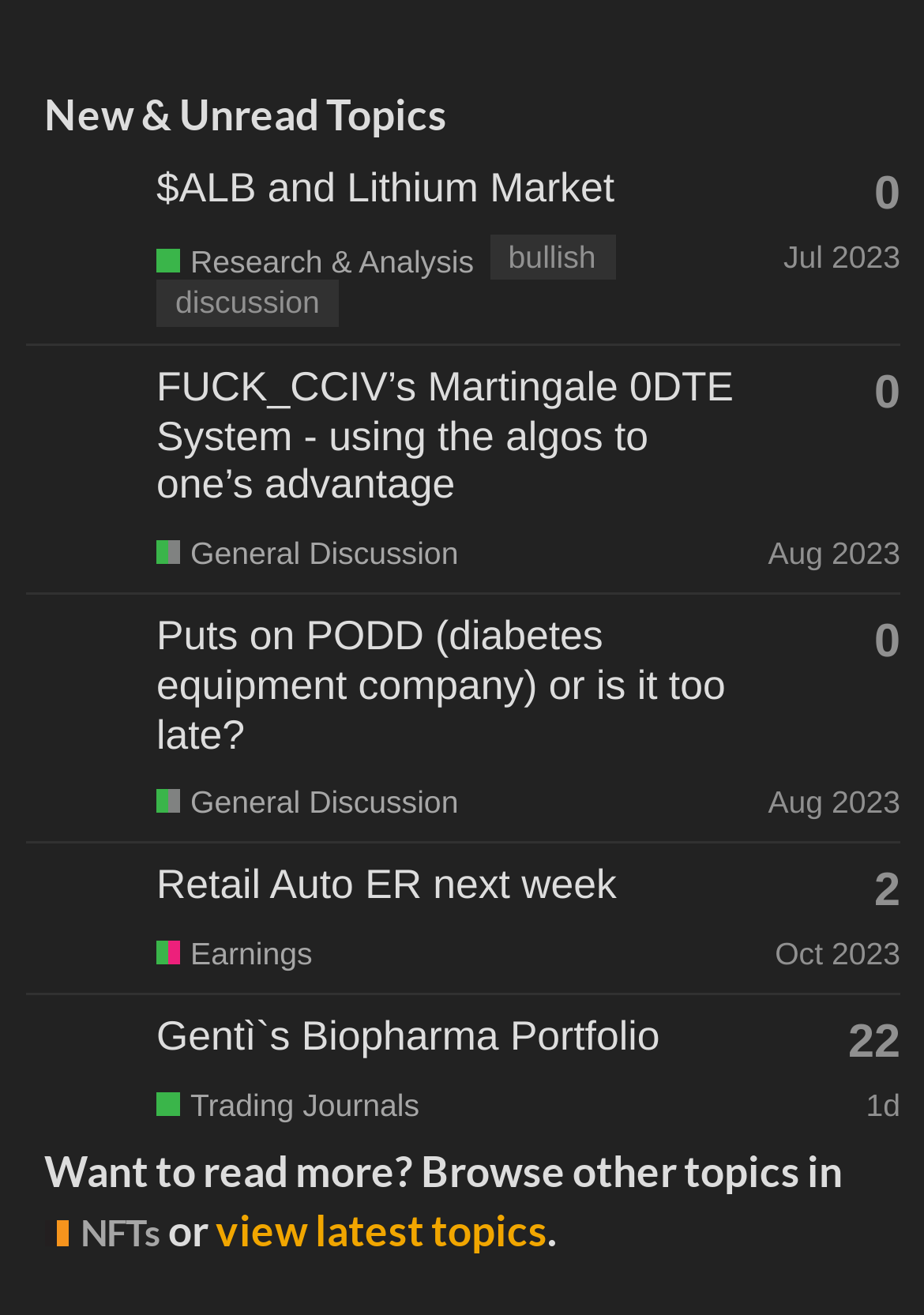How many topics are listed?
Answer the question with as much detail as you can, using the image as a reference.

I counted the number of gridcell elements inside the table element, which represents each topic listed on the webpage.